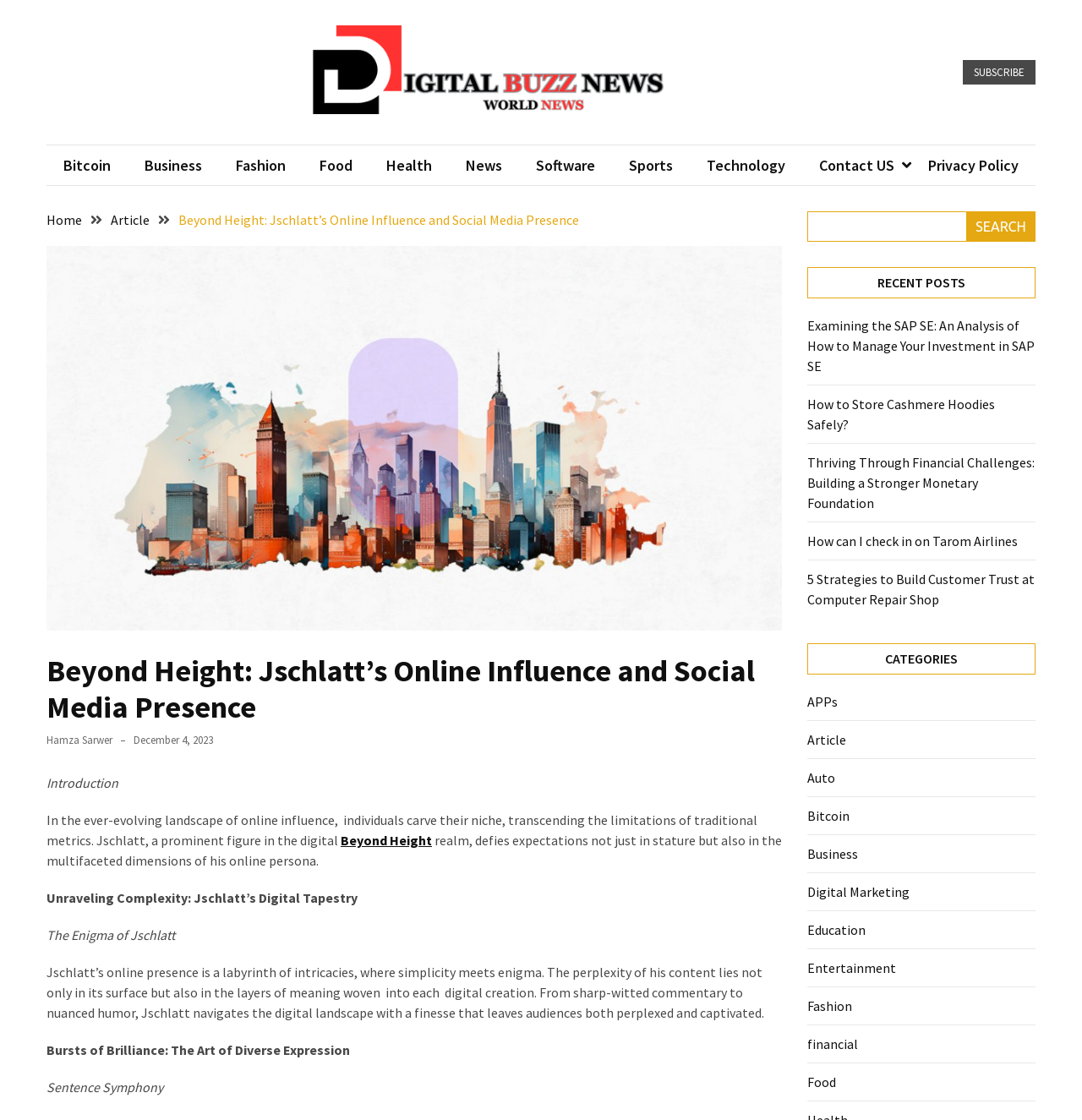Answer the question below using just one word or a short phrase: 
What is the category of the first recent post?

No category